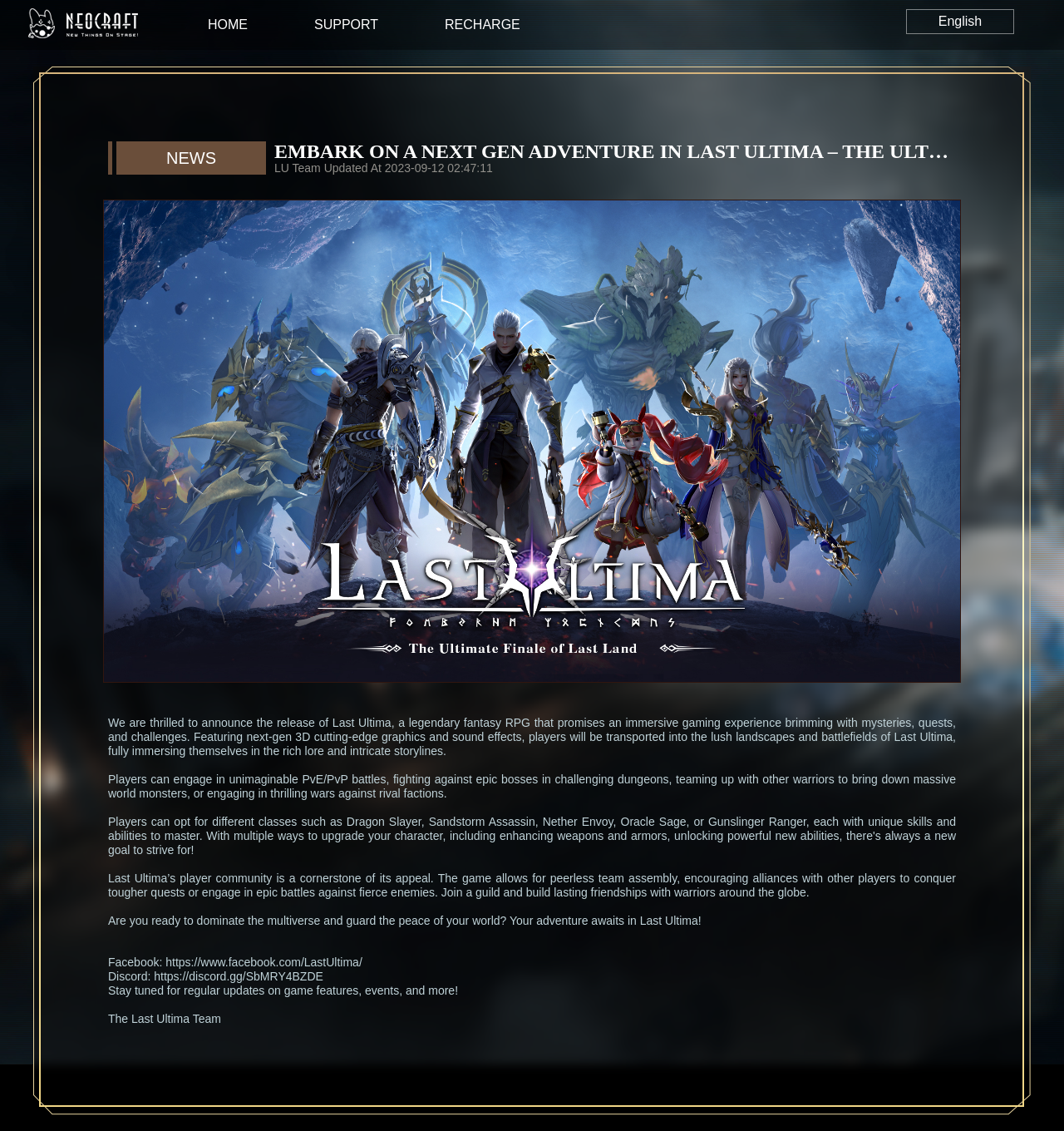Elaborate on the different components and information displayed on the webpage.

The webpage is about the official launch of Last Ultima, a next-generation massively multiplayer online (MMO) game. At the top, there is a heading "NEOCRAFT" with an image, followed by a navigation menu with links to "HOME", "SUPPORT", and "RECHARGE". On the top right, there is a language selection option with the text "English".

Below the navigation menu, there is a main article section that takes up most of the page. The article is divided into several sections. The first section has a heading that announces the official launch of Last Ultima, followed by a subheading with the update time. 

The main content of the article describes the game's features, including its immersive gaming experience, next-gen 3D graphics, and sound effects. The text explains that players can engage in various activities such as PvE/PvP battles, teaming up with other players, and joining guilds. 

Further down, there are sections that highlight the game's community features, encouraging players to form alliances and build lasting friendships. The article concludes with a call to action, inviting players to start their adventure in Last Ultima.

At the bottom of the article, there are links to the game's social media pages, including Facebook and Discord, as well as a note to stay tuned for regular updates on game features and events. The page ends with a message from the Last Ultima Team.